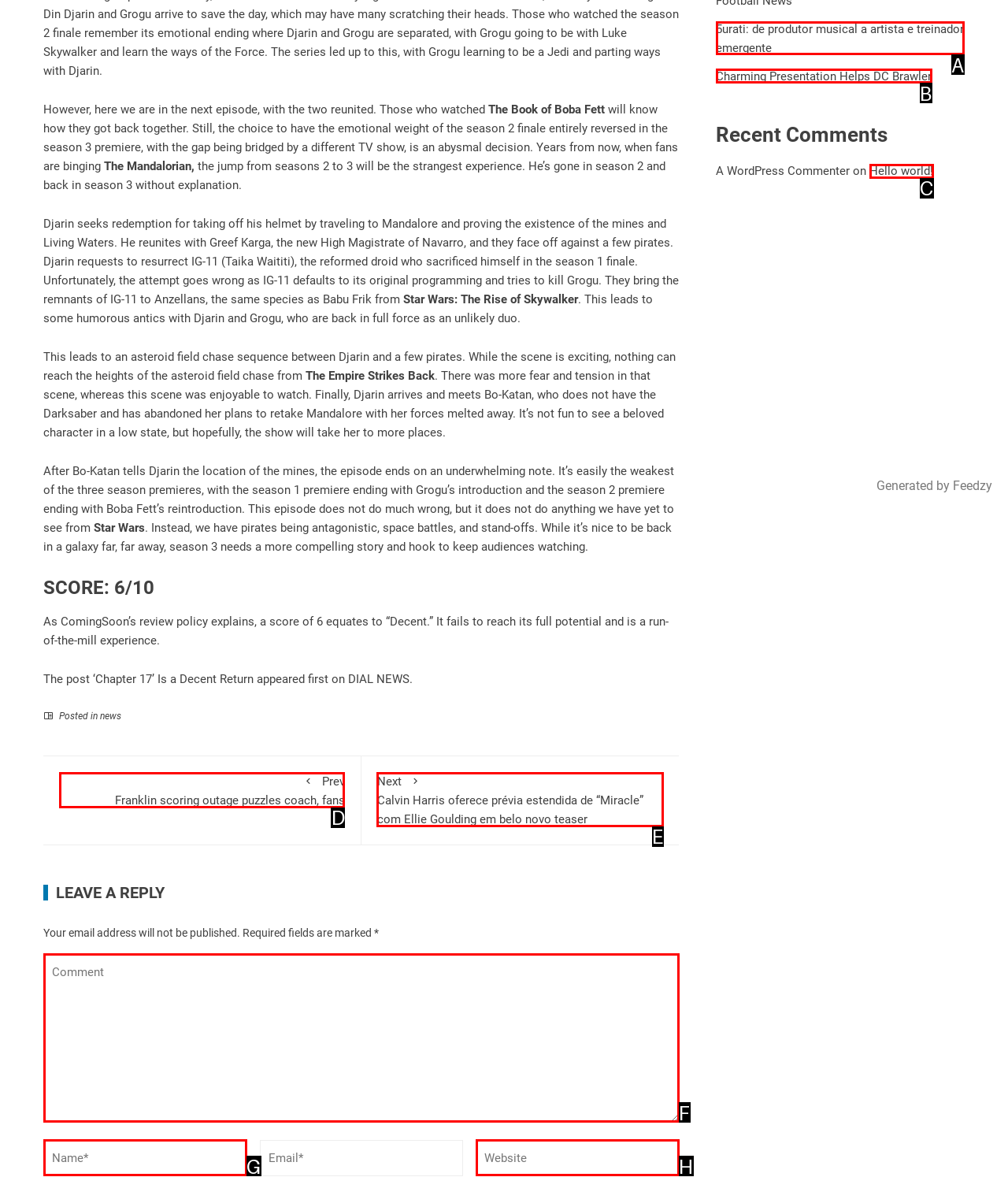Point out the option that aligns with the description: Charming Presentation Helps DC Brawler
Provide the letter of the corresponding choice directly.

B